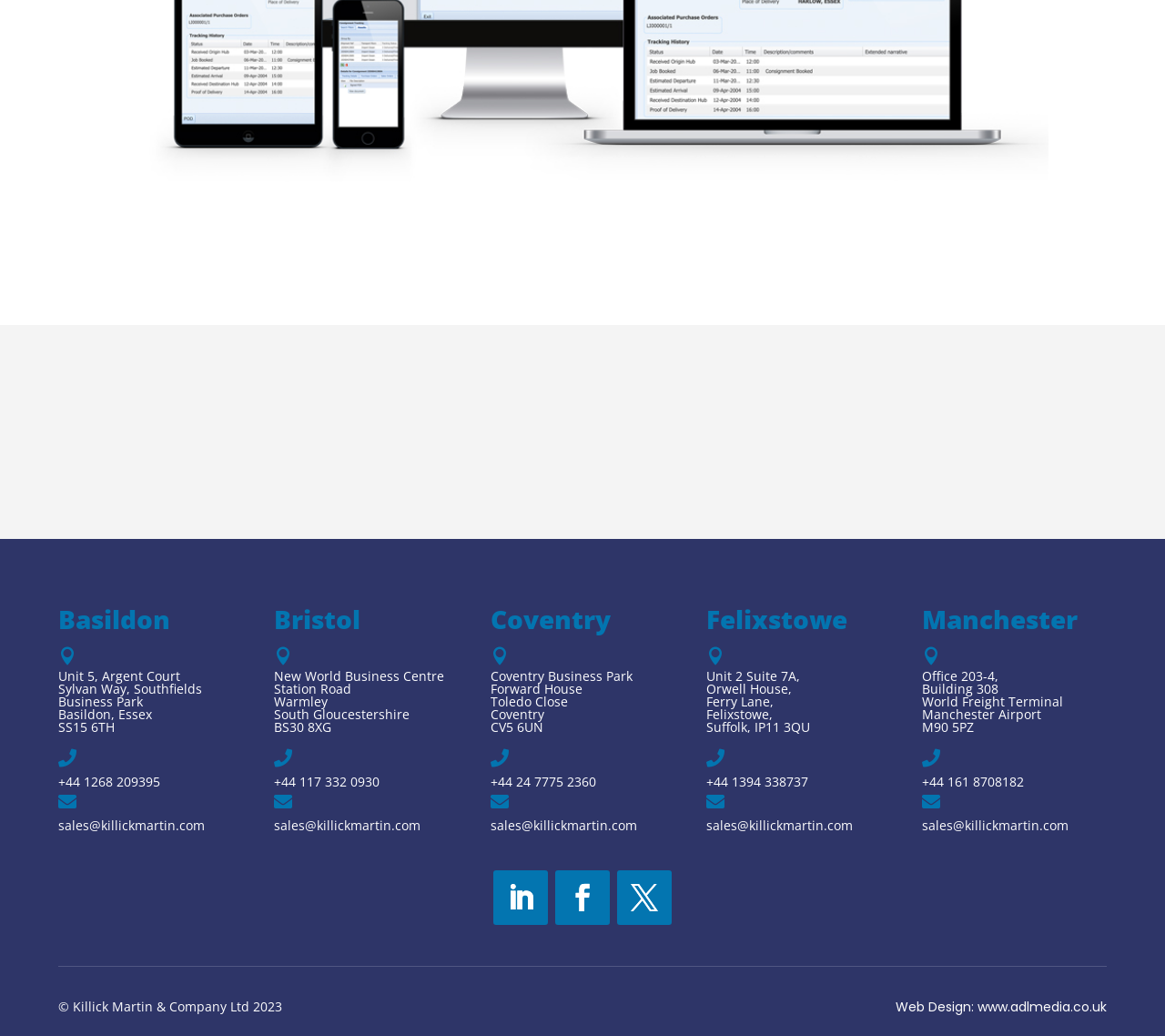Utilize the details in the image to give a detailed response to the question: What is the company's email address?

The company's email address can be found in multiple locations on the webpage, including the contact information sections for each office location.